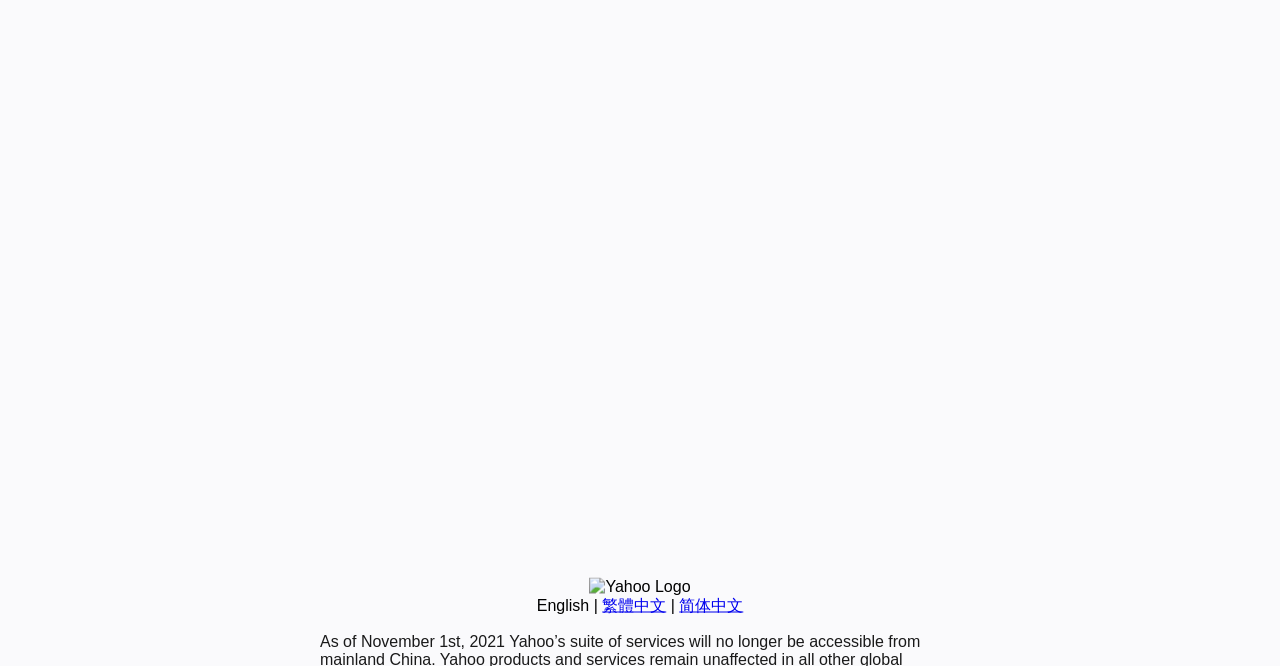Identify the bounding box for the element characterized by the following description: "繁體中文".

[0.47, 0.896, 0.52, 0.921]